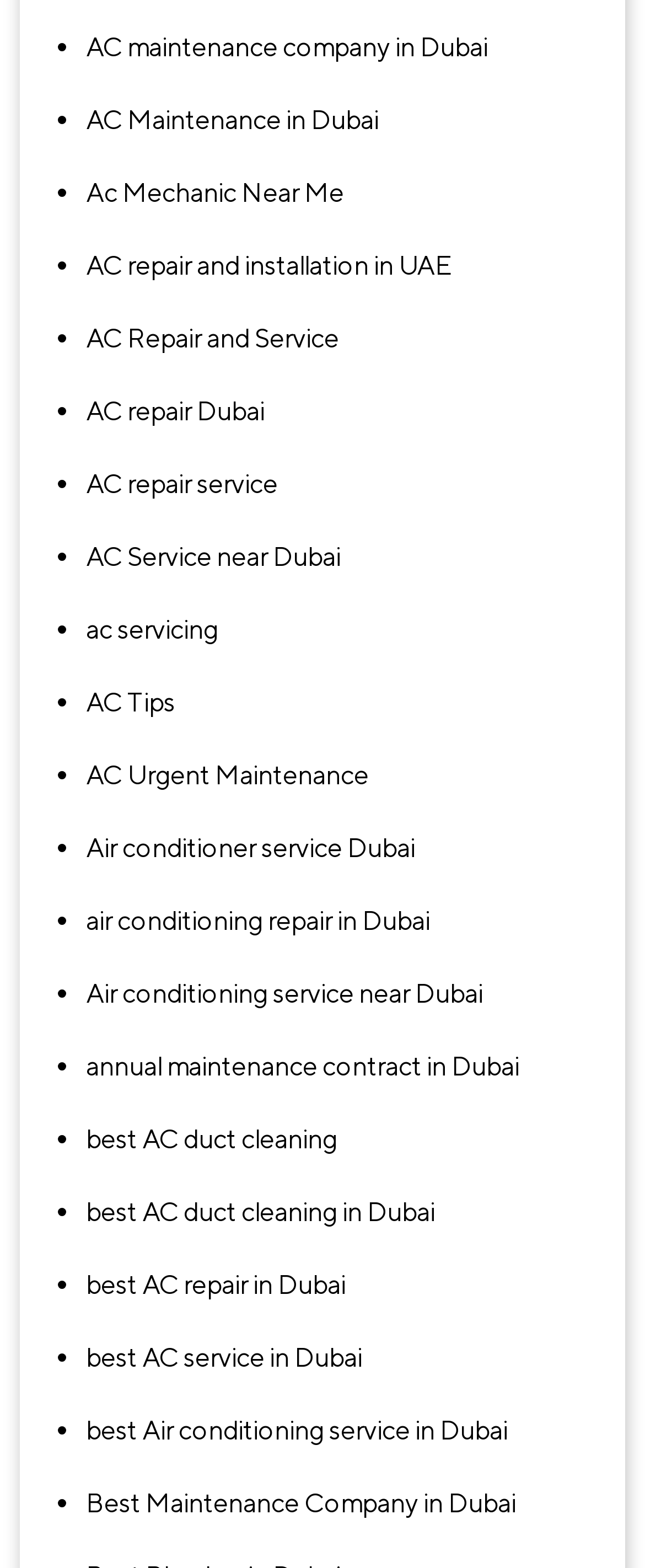Please locate the bounding box coordinates for the element that should be clicked to achieve the following instruction: "Click on AC maintenance company in Dubai". Ensure the coordinates are given as four float numbers between 0 and 1, i.e., [left, top, right, bottom].

[0.133, 0.007, 0.918, 0.054]